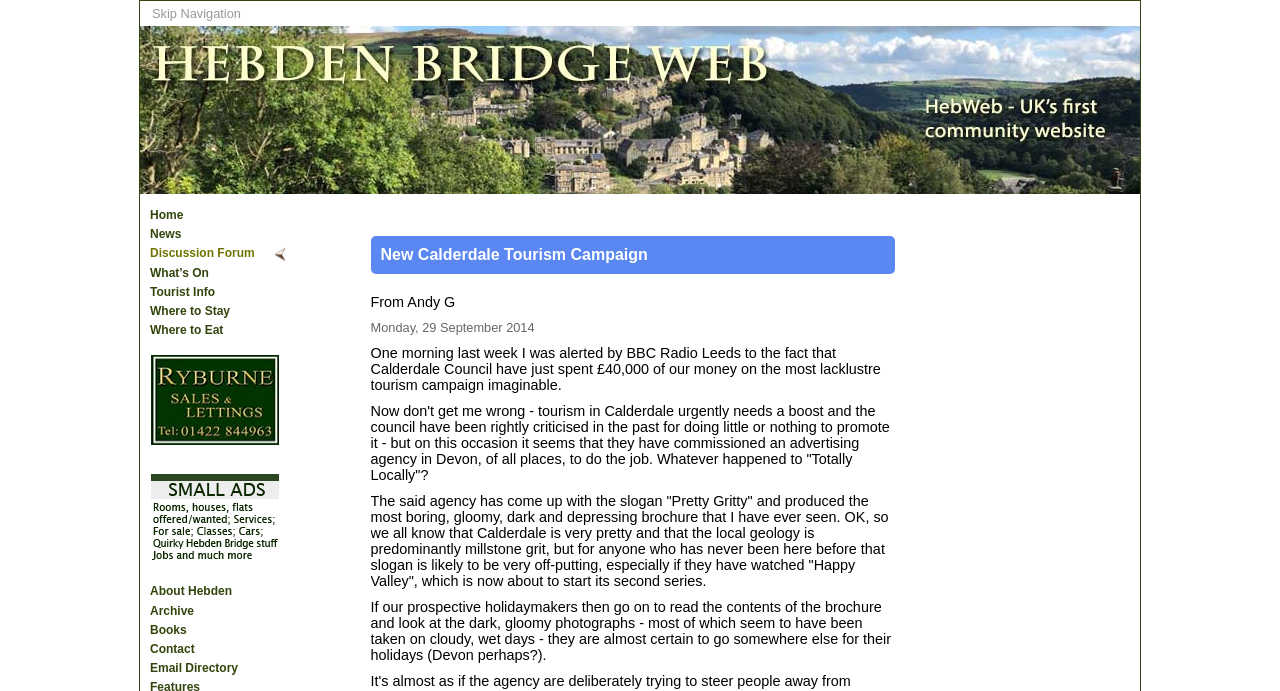Determine the bounding box for the UI element that matches this description: "Where to Stay".

[0.115, 0.437, 0.227, 0.465]